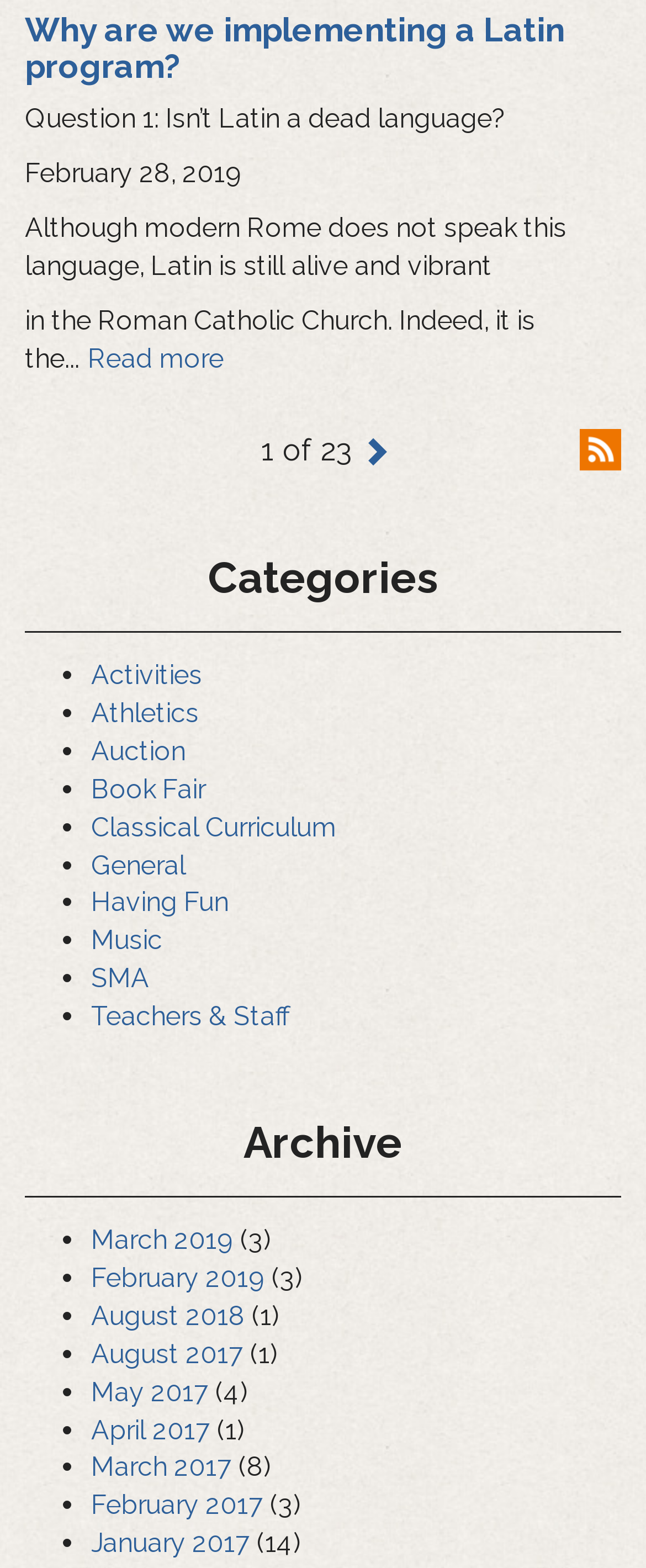Provide a one-word or short-phrase answer to the question:
How many blog posts are available for March 2017?

8